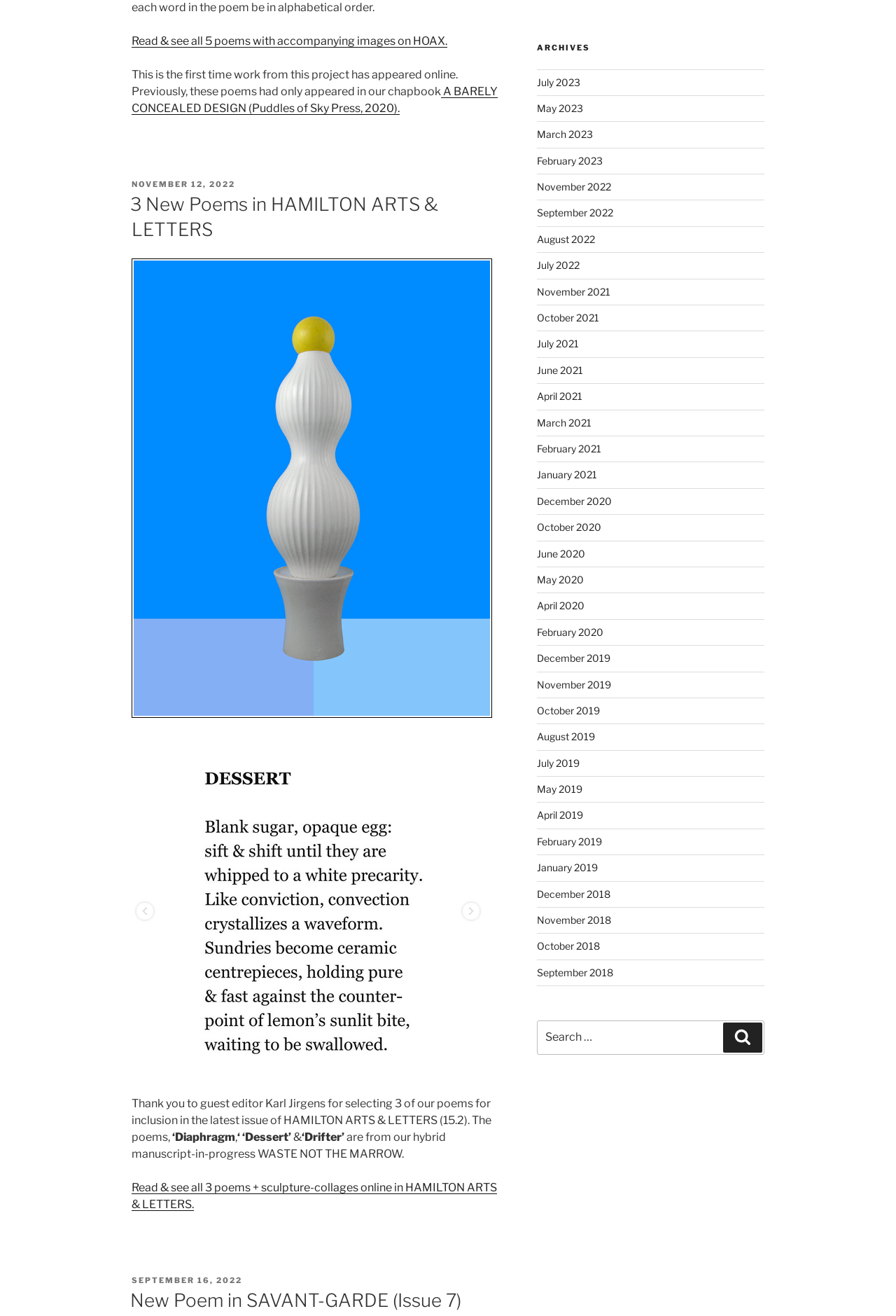Please pinpoint the bounding box coordinates for the region I should click to adhere to this instruction: "Read 3 new poems in HAMILTON ARTS & LETTERS".

[0.147, 0.147, 0.489, 0.183]